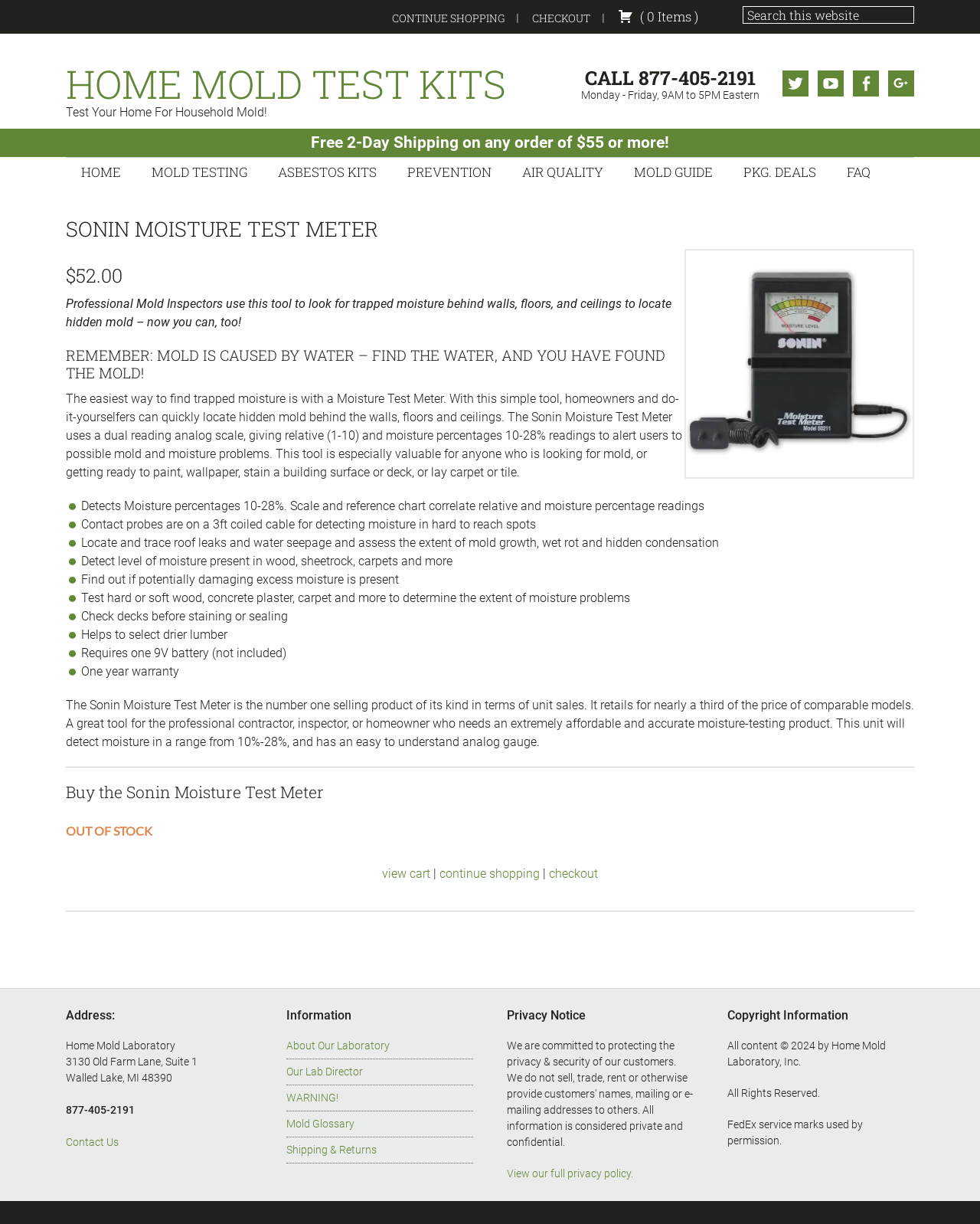Extract the main title from the webpage.

SONIN MOISTURE TEST METER